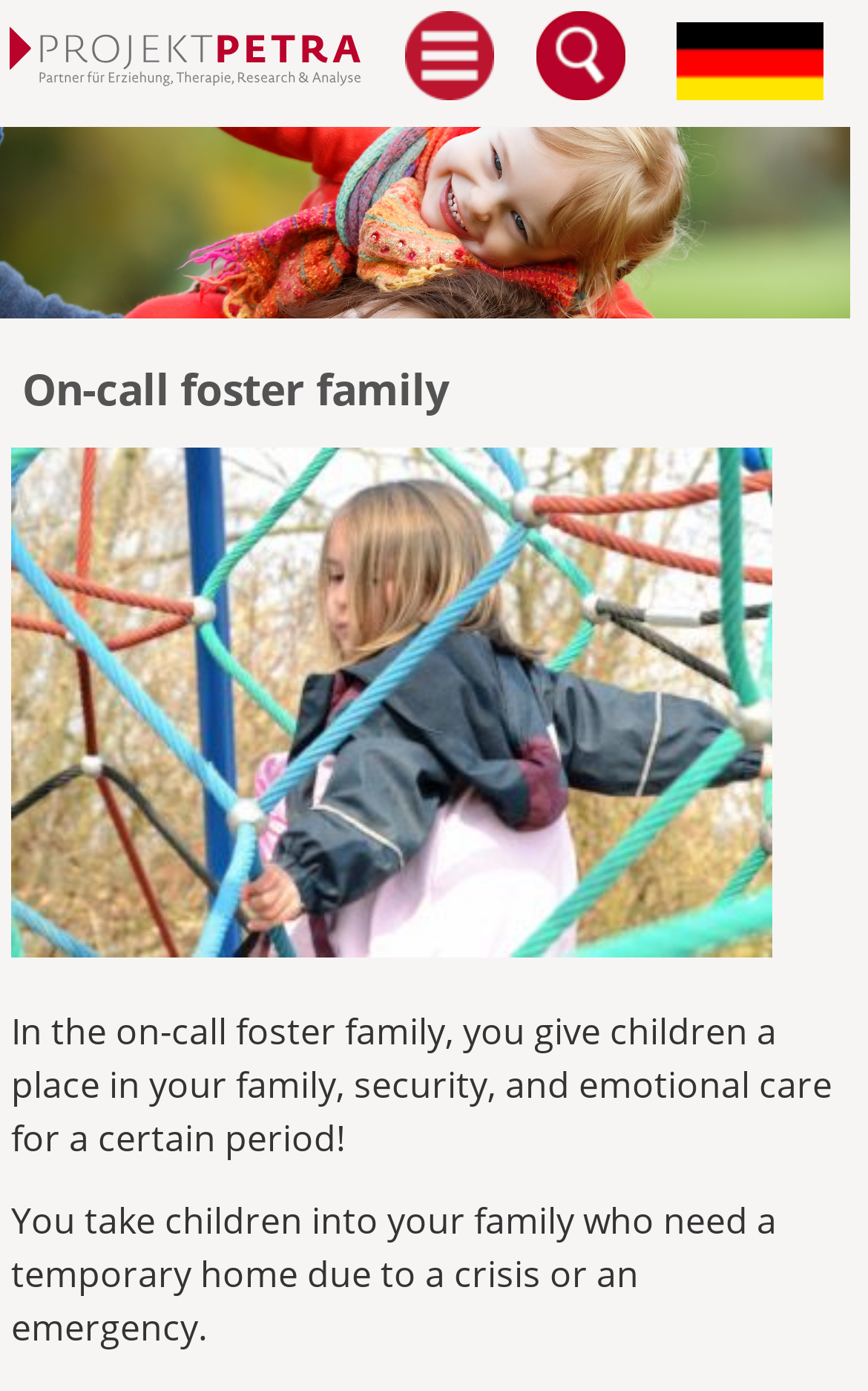What is the language of the webpage? Based on the image, give a response in one word or a short phrase.

German